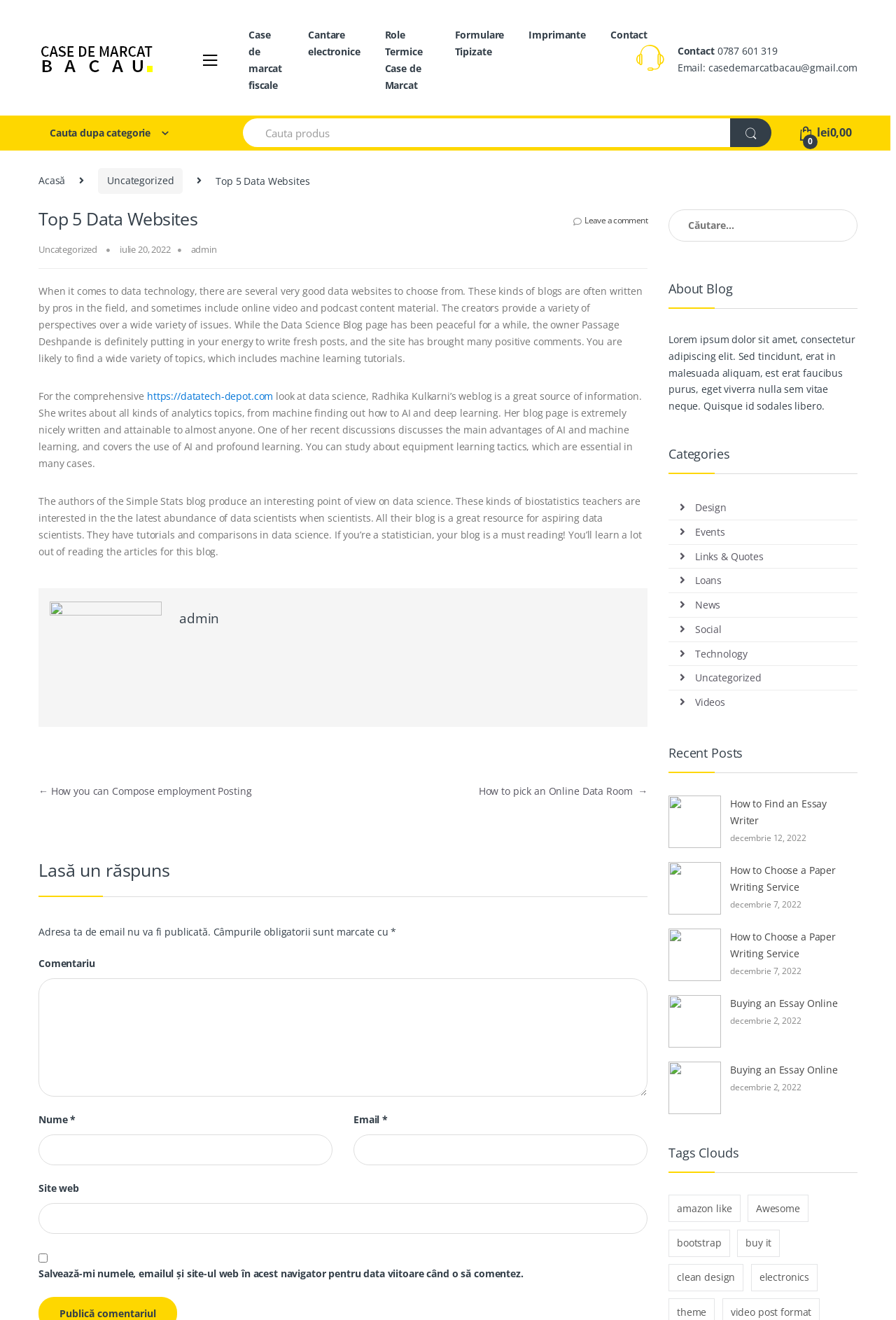Provide the bounding box coordinates of the section that needs to be clicked to accomplish the following instruction: "Leave a comment."

[0.64, 0.162, 0.723, 0.172]